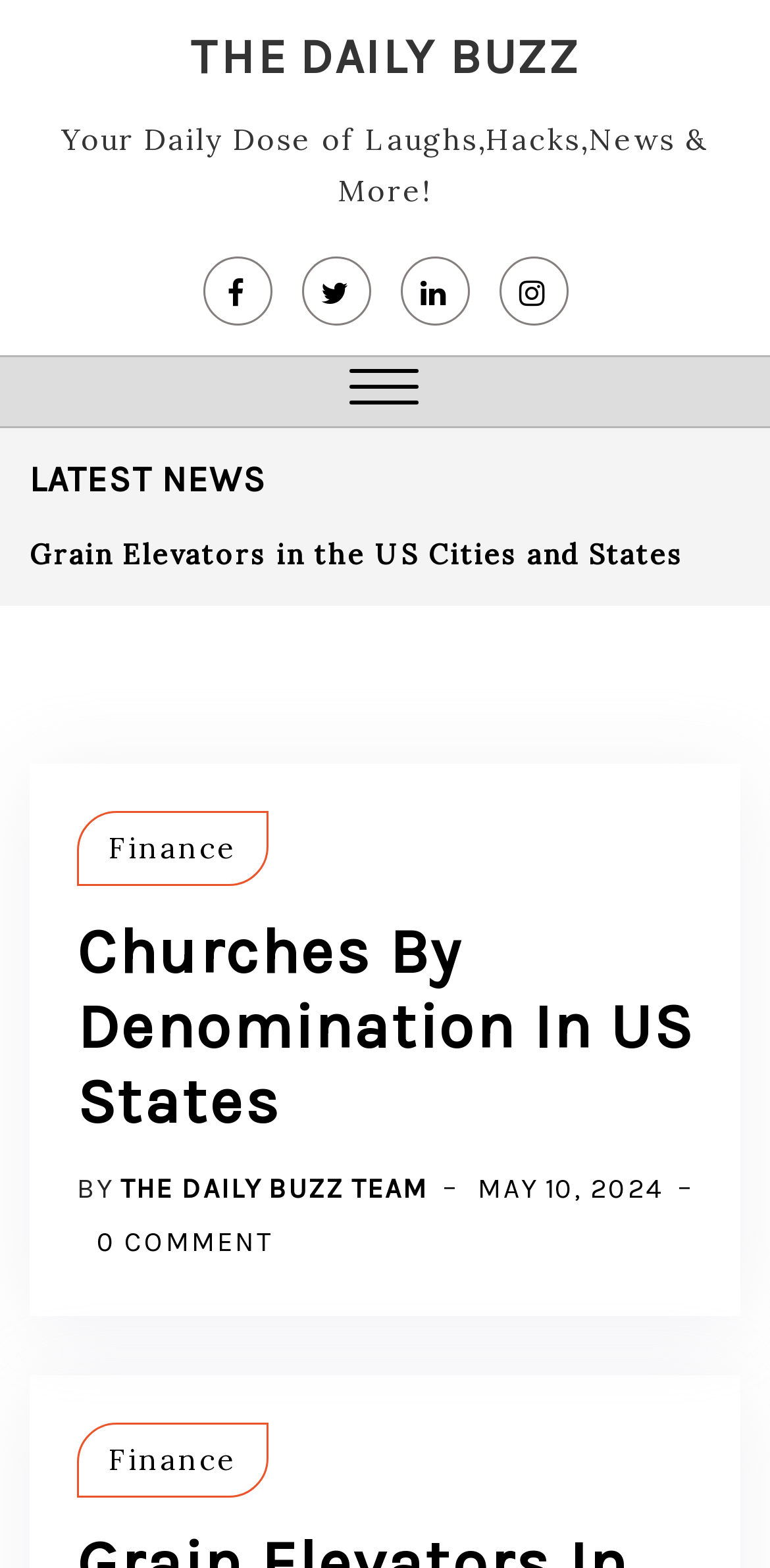Determine the bounding box of the UI component based on this description: "The Daily Buzz". The bounding box coordinates should be four float values between 0 and 1, i.e., [left, top, right, bottom].

[0.247, 0.018, 0.753, 0.054]